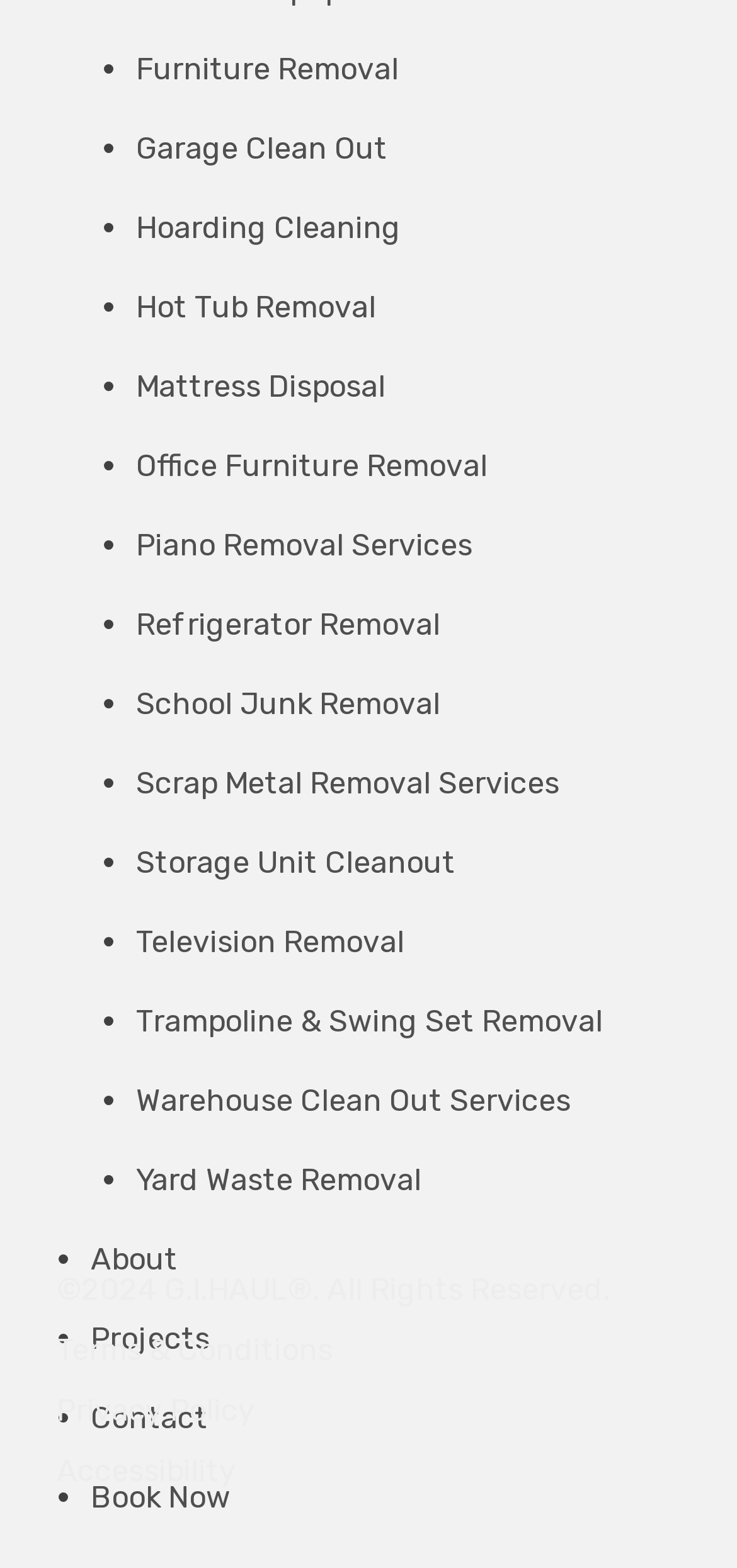Locate the bounding box coordinates of the element you need to click to accomplish the task described by this instruction: "Check out Book Now".

[0.123, 0.943, 0.313, 0.966]